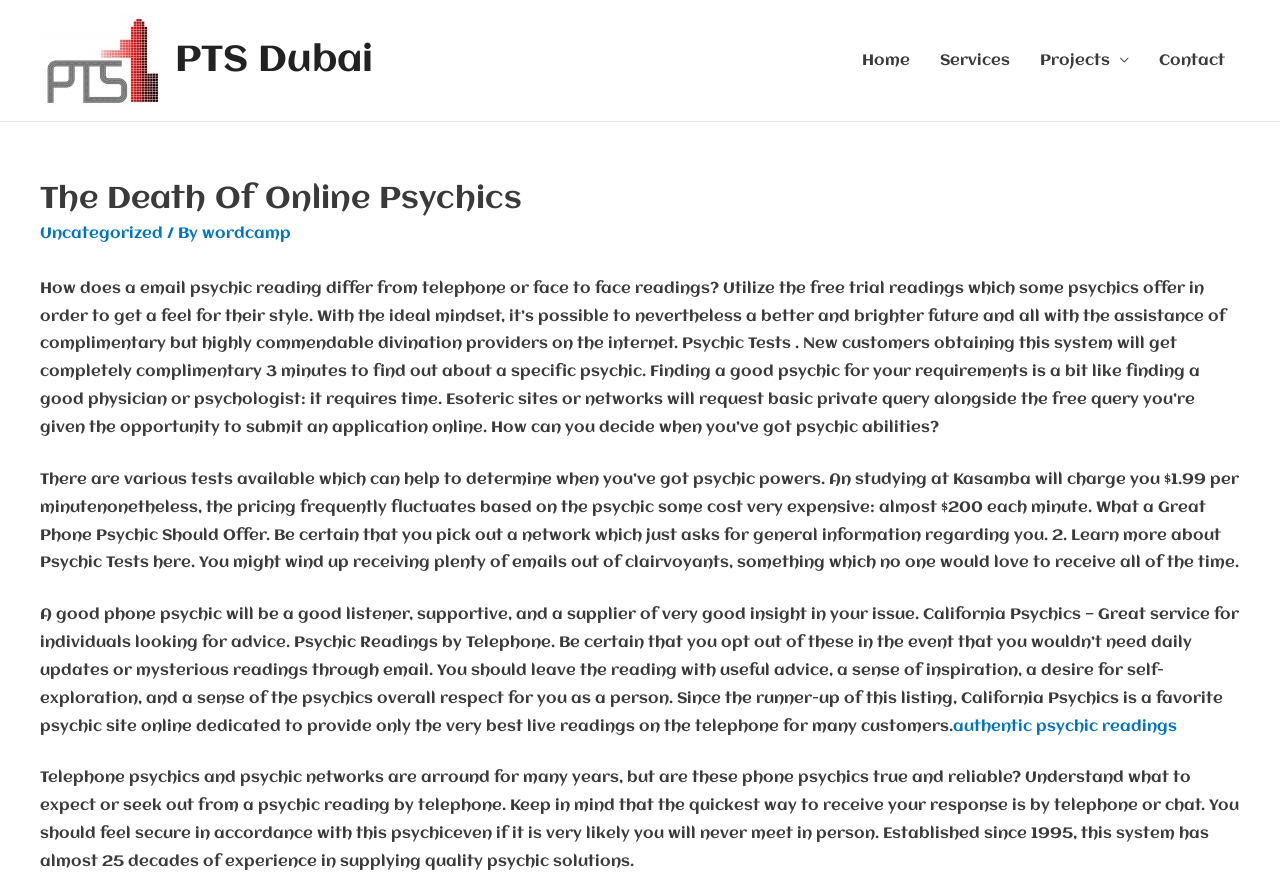Locate the bounding box coordinates of the element you need to click to accomplish the task described by this instruction: "Read more about Psychic Tests".

[0.745, 0.806, 0.92, 0.824]